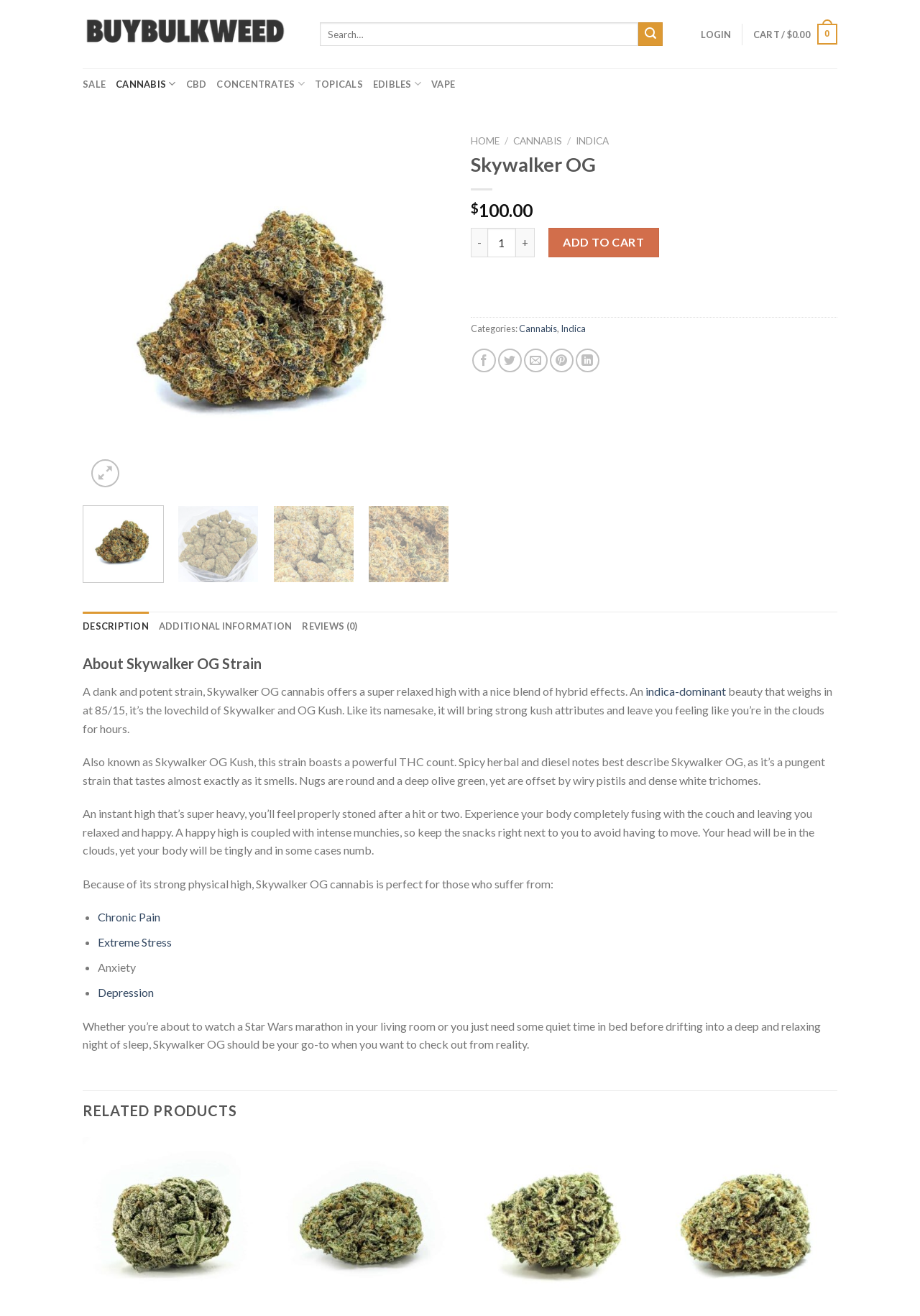Carefully observe the image and respond to the question with a detailed answer:
What is the THC count of Skywalker OG?

Although the webpage provides information about the effects and characteristics of Skywalker OG, it does not specify the THC count.